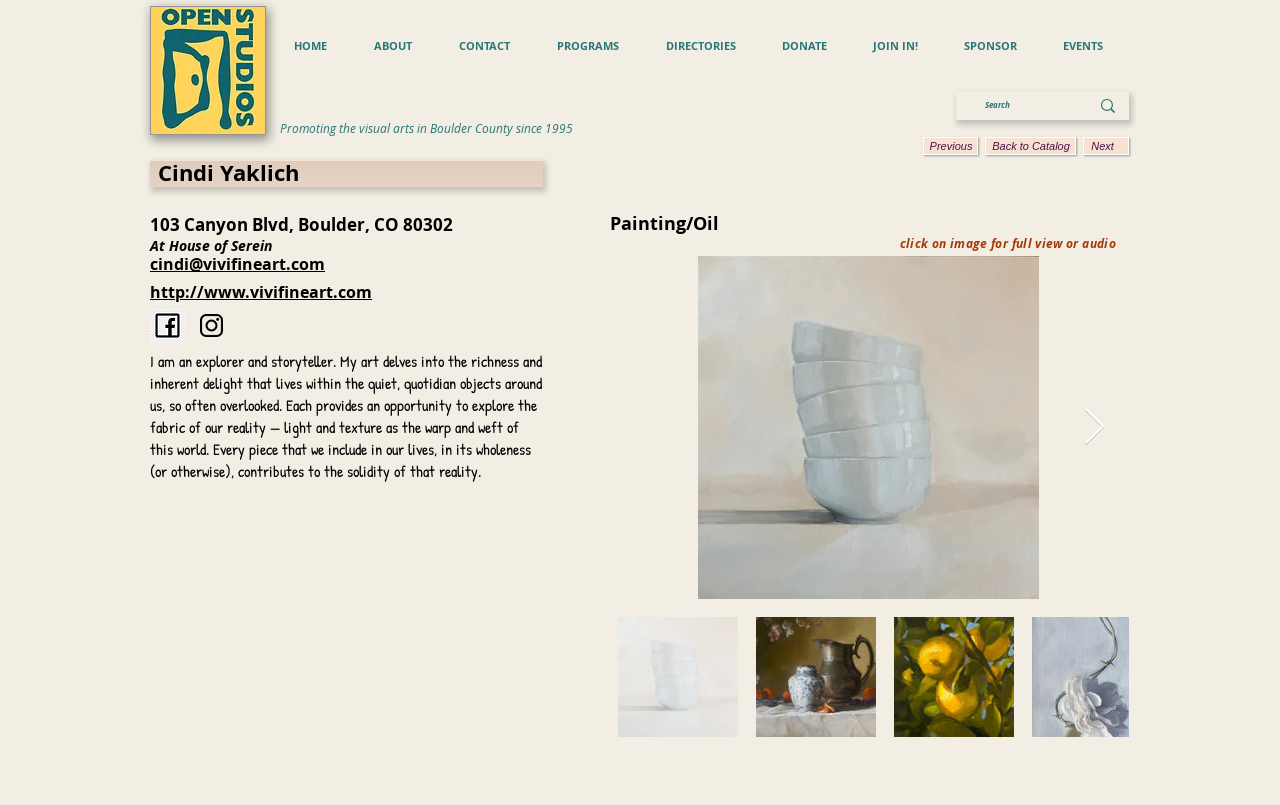Please identify the bounding box coordinates of the element that needs to be clicked to execute the following command: "Click the 'Next Item' button". Provide the bounding box using four float numbers between 0 and 1, formatted as [left, top, right, bottom].

[0.846, 0.507, 0.864, 0.555]